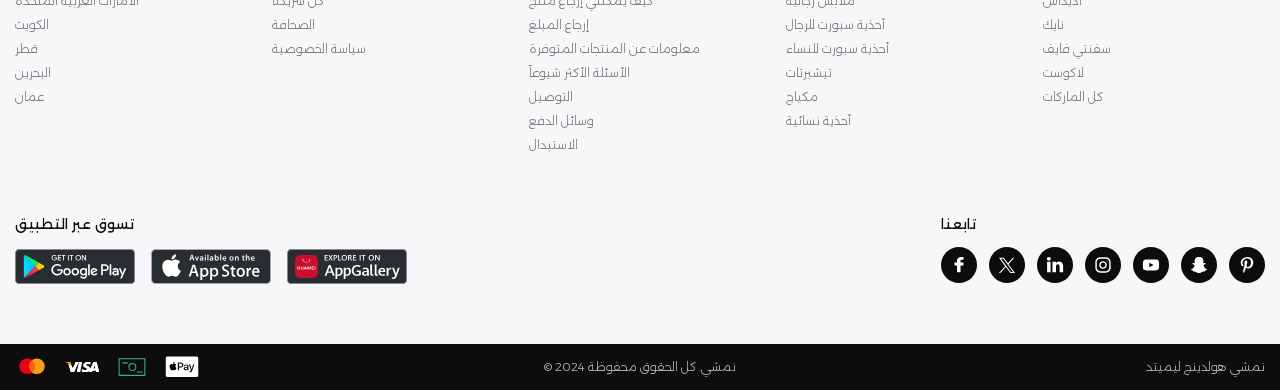What social media platforms are listed on the webpage?
Provide a concise answer using a single word or phrase based on the image.

Facebook, Twitter, LinkedIn, Instagram, YouTube, Snapchat, Pinterest